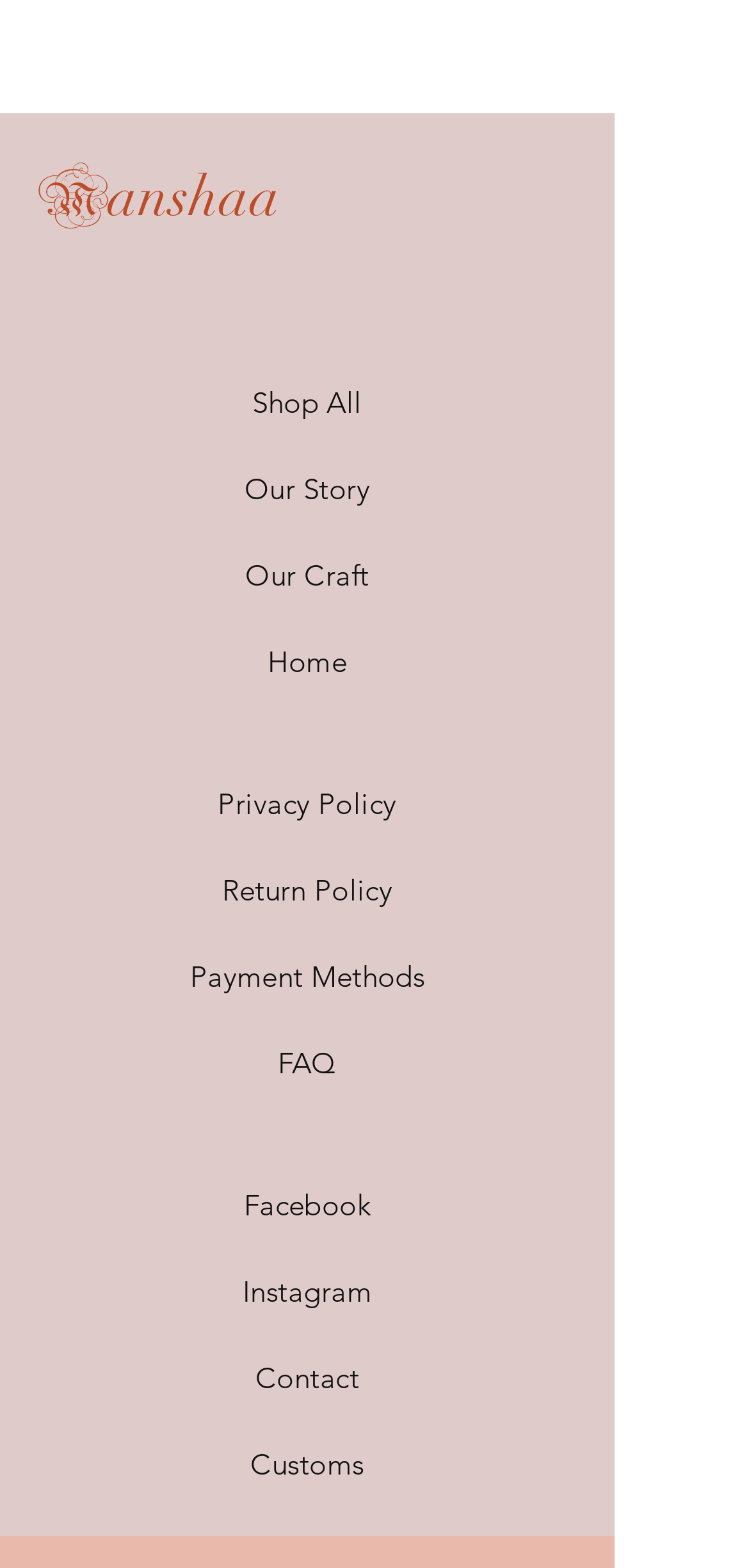Please provide the bounding box coordinates in the format (top-left x, top-left y, bottom-right x, bottom-right y). Remember, all values are floating point numbers between 0 and 1. What is the bounding box coordinate of the region described as: Contact

[0.341, 0.867, 0.48, 0.89]